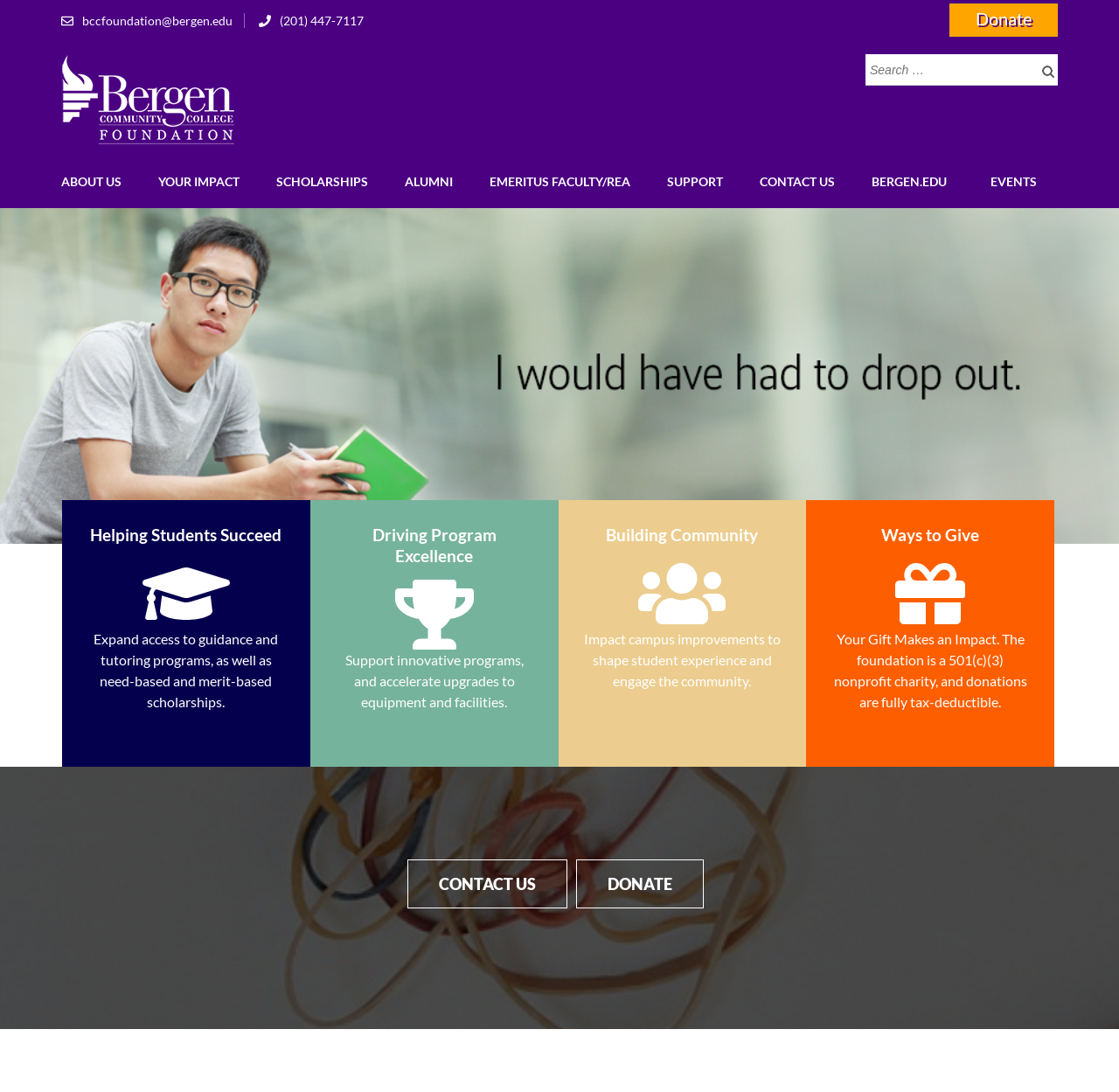Based on the visual content of the image, answer the question thoroughly: What are the main categories on the webpage?

I found the main categories by looking at the static text elements on the webpage, which are 'ABOUT US', 'YOUR IMPACT', 'SCHOLARSHIPS', 'ALUMNI', 'EMERITUS FACULTY/REA', and 'SUPPORT'.